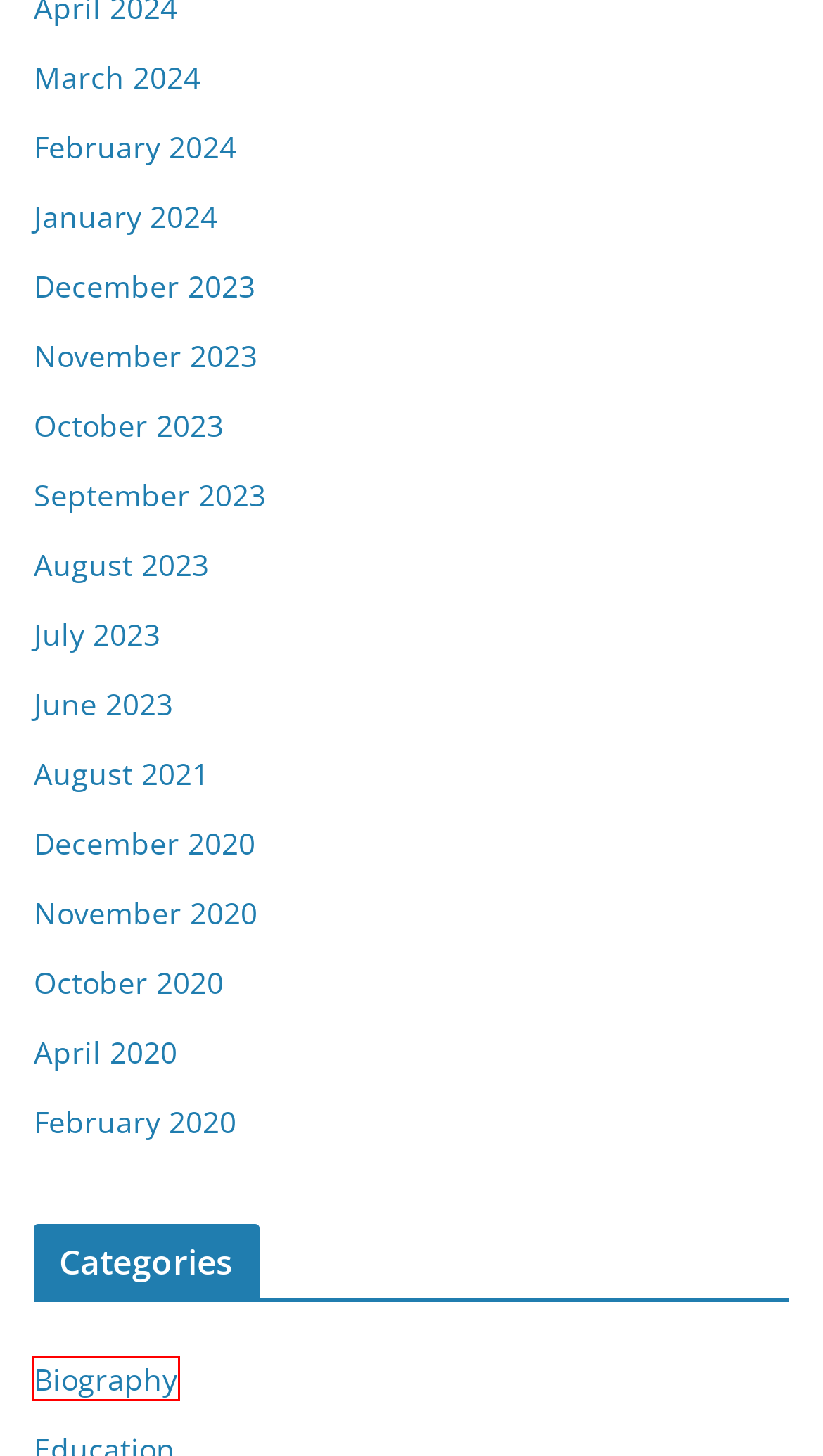You have received a screenshot of a webpage with a red bounding box indicating a UI element. Please determine the most fitting webpage description that matches the new webpage after clicking on the indicated element. The choices are:
A. How to -
B. Ghost Pokémon: What They're Weak Against Revealed
C. Social Media -
D. Biography -
E. Guide to Professional Headphones
F. Iphone -
G. Where Ideas Come Alive
H. How to Choose an RV Fridge

D